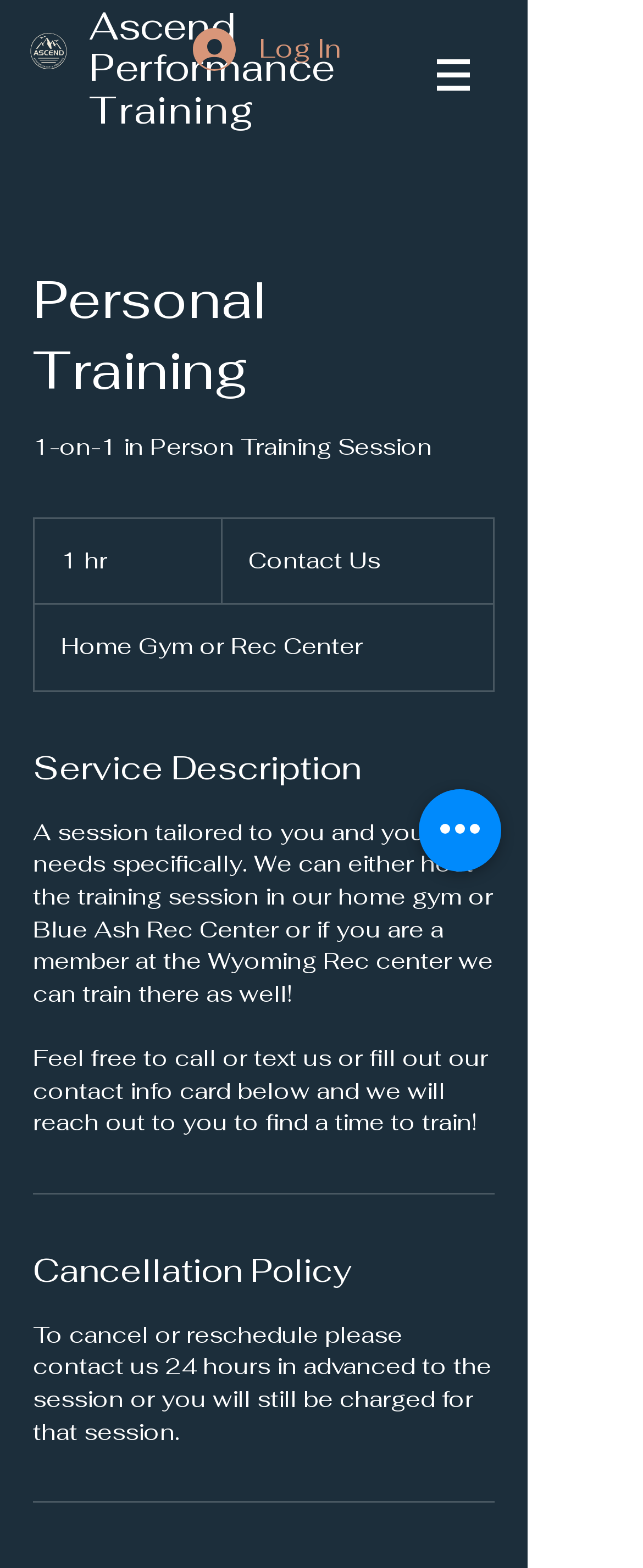Use one word or a short phrase to answer the question provided: 
How can clients get in touch with the training center?

Call, text, or fill out contact info card